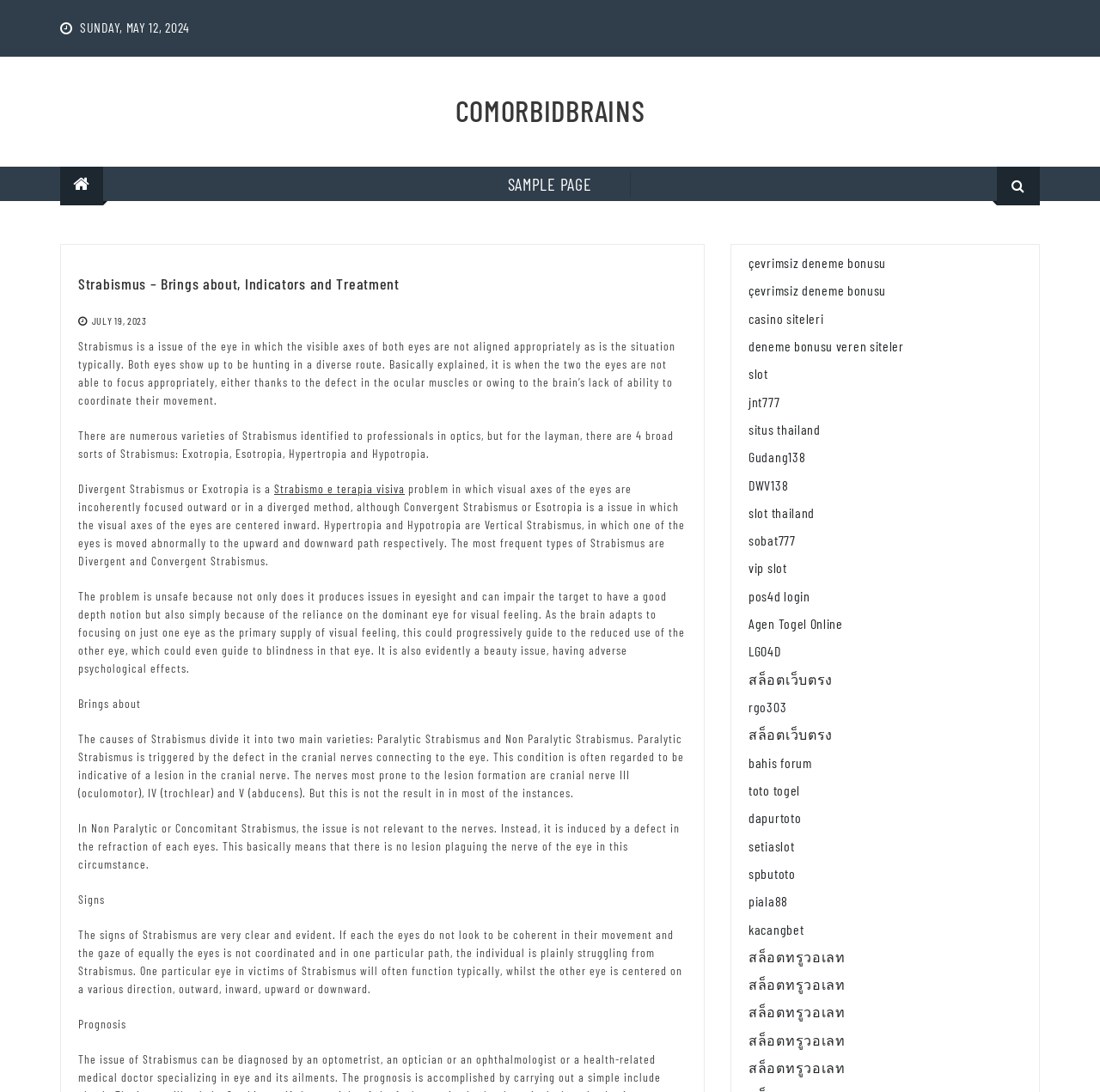Based on the image, please respond to the question with as much detail as possible:
What is the sign of Strabismus?

The signs of Strabismus are very clear and evident. If each the eyes do not look to be coherent in their movement and the gaze of equally the eyes is not coordinated and in one particular path, the individual is plainly struggling from Strabismus.